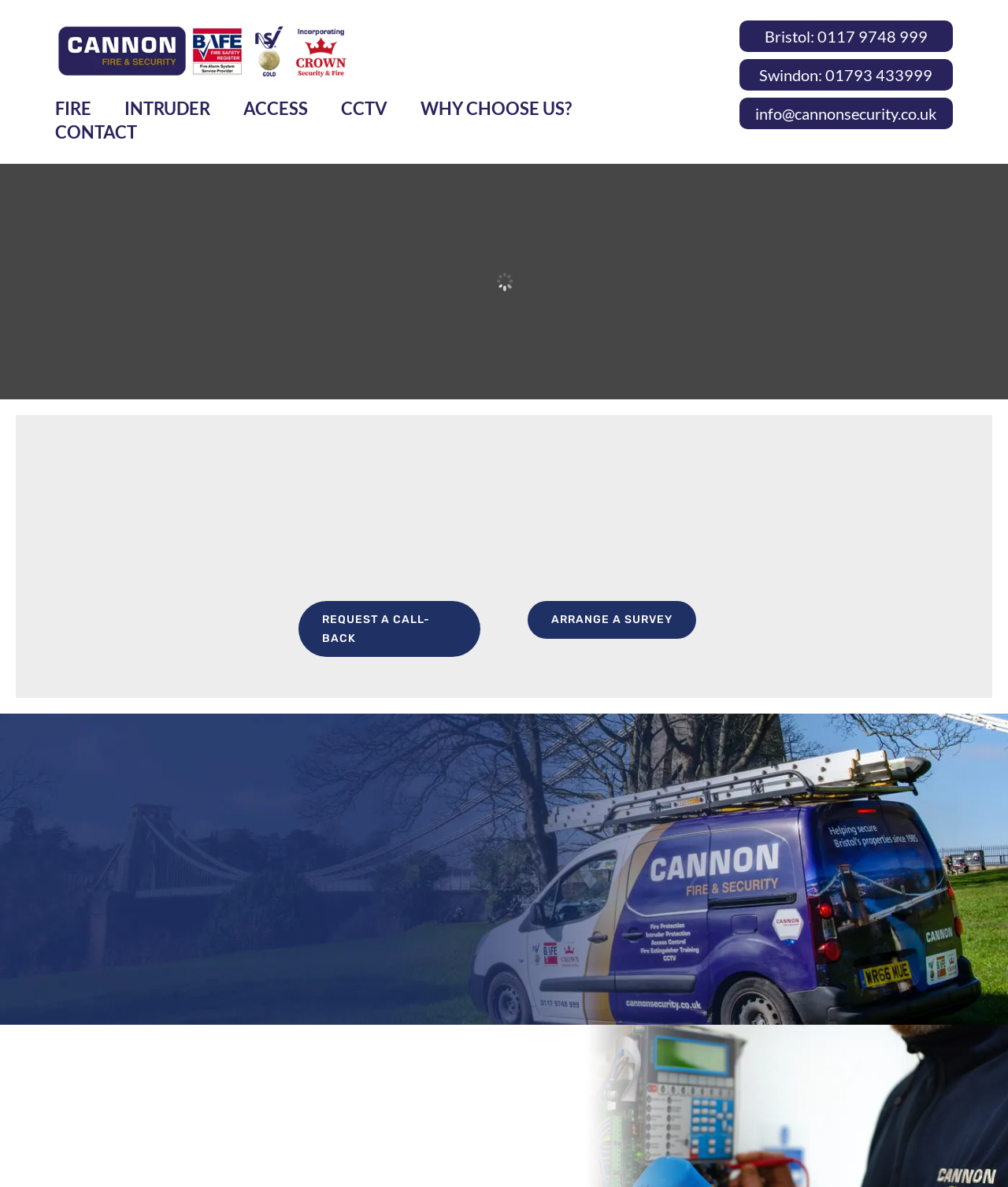Locate the bounding box coordinates of the item that should be clicked to fulfill the instruction: "Contact via email".

[0.75, 0.087, 0.929, 0.103]